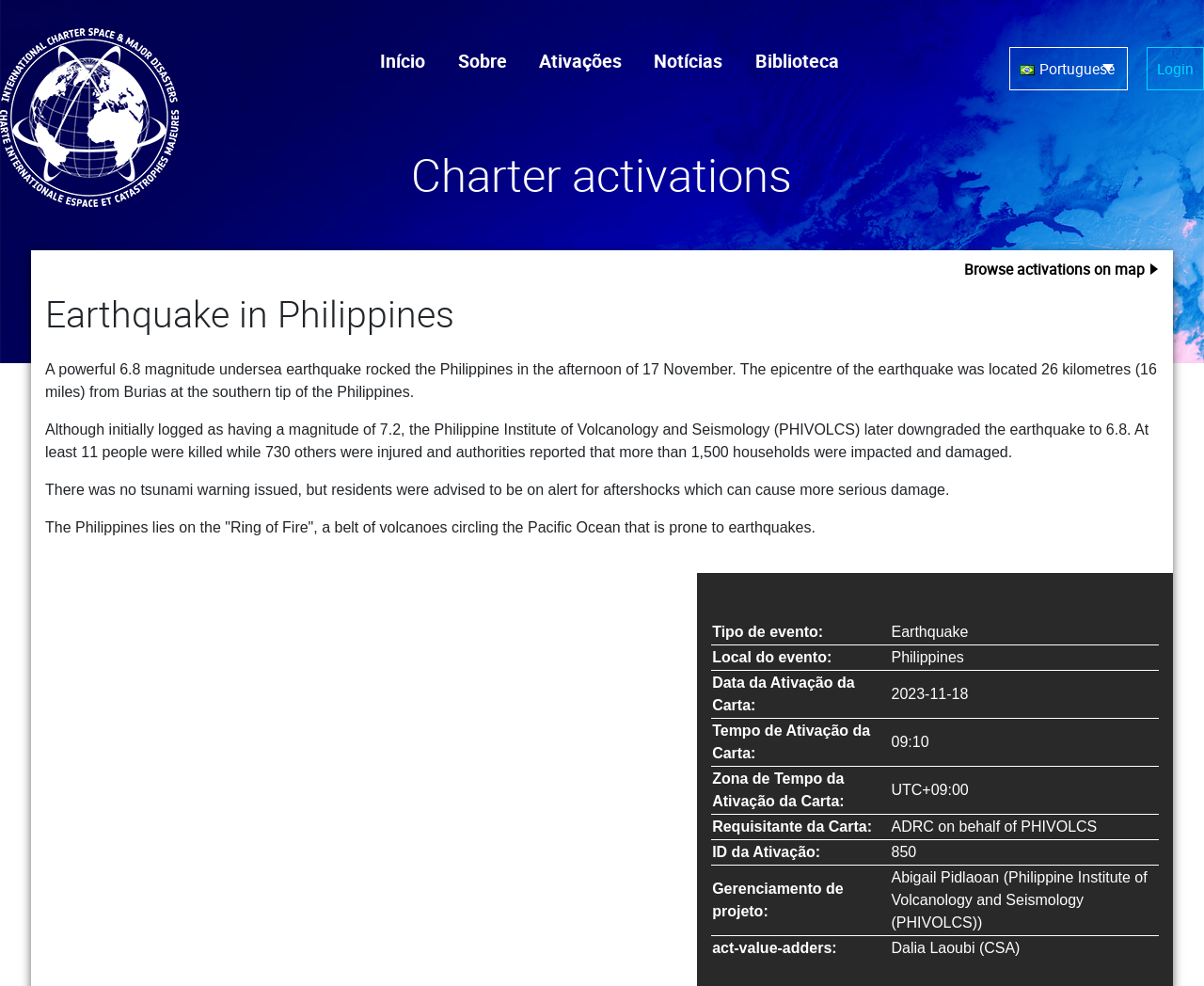Create a full and detailed caption for the entire webpage.

The webpage is about the International Disasters Charter, specifically focusing on the "Earthquake in Philippines" activation. At the top left corner, there is an ESA logo, which is an image linked to the ESA website. Next to it, there are five navigation links: "Início", "Sobre", "Ativações", "Notícias", and "Biblioteca". On the top right corner, there are two more links: "Login" and "Portuguese", with a small flag icon next to the latter.

Below the navigation links, there is a heading "Charter activations" followed by a link "Browse activations on map". The main content of the page is about the earthquake in the Philippines, with a heading "Earthquake in Philippines" and a series of paragraphs describing the event. The text explains that a powerful 6.8 magnitude undersea earthquake occurred in the Philippines, resulting in at least 11 deaths and 730 injuries, with more than 1,500 households impacted and damaged.

Below the text, there is a table with six rows, each containing two columns. The table provides details about the earthquake, including the type of event, location, date of charter activation, time of charter activation, time zone, and the requesting organization.

Overall, the webpage provides information about the International Disasters Charter and a specific activation related to an earthquake in the Philippines, with a focus on the event's details and the charter's response.